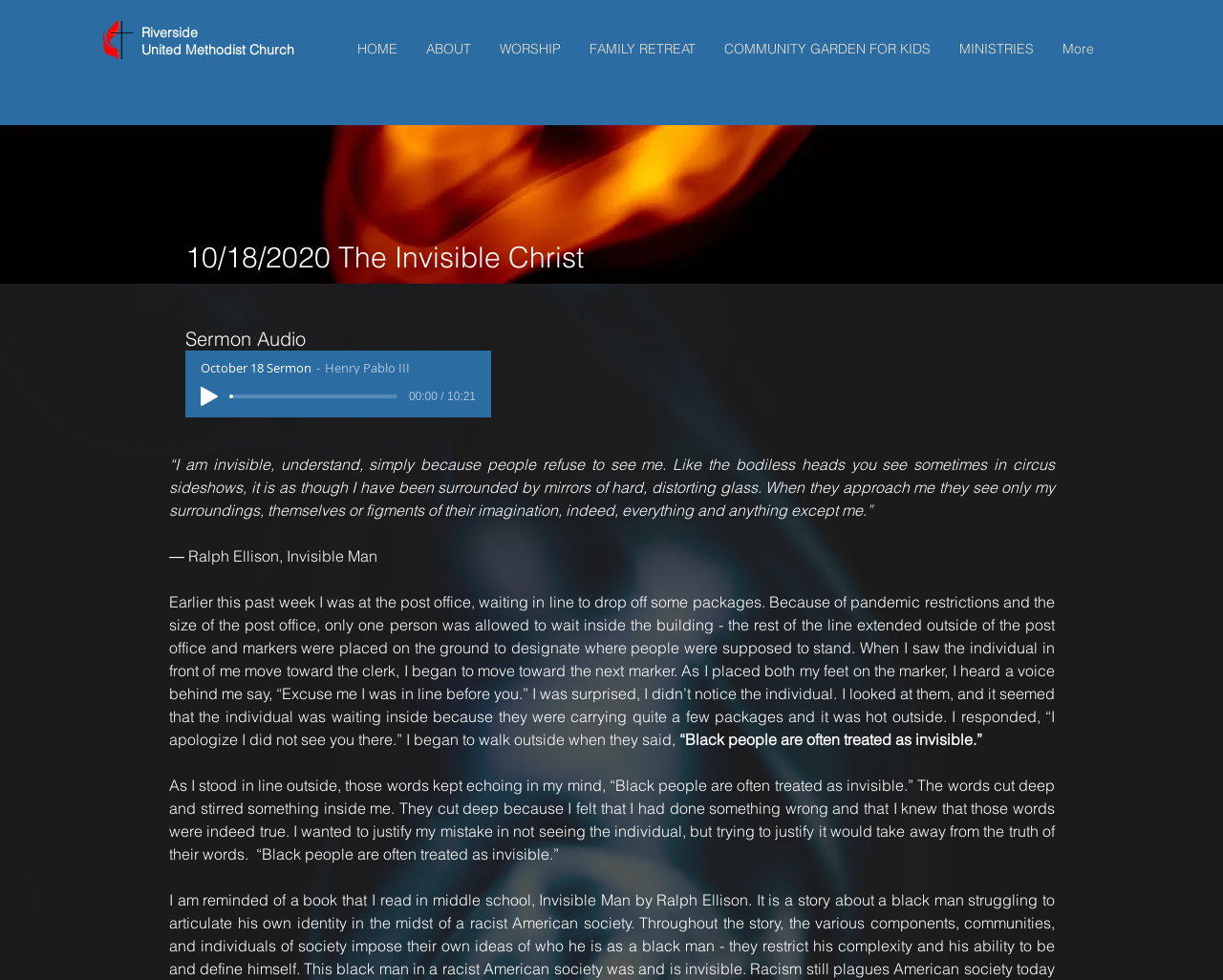Please respond in a single word or phrase: 
Who is the author of the quote?

Ralph Ellison